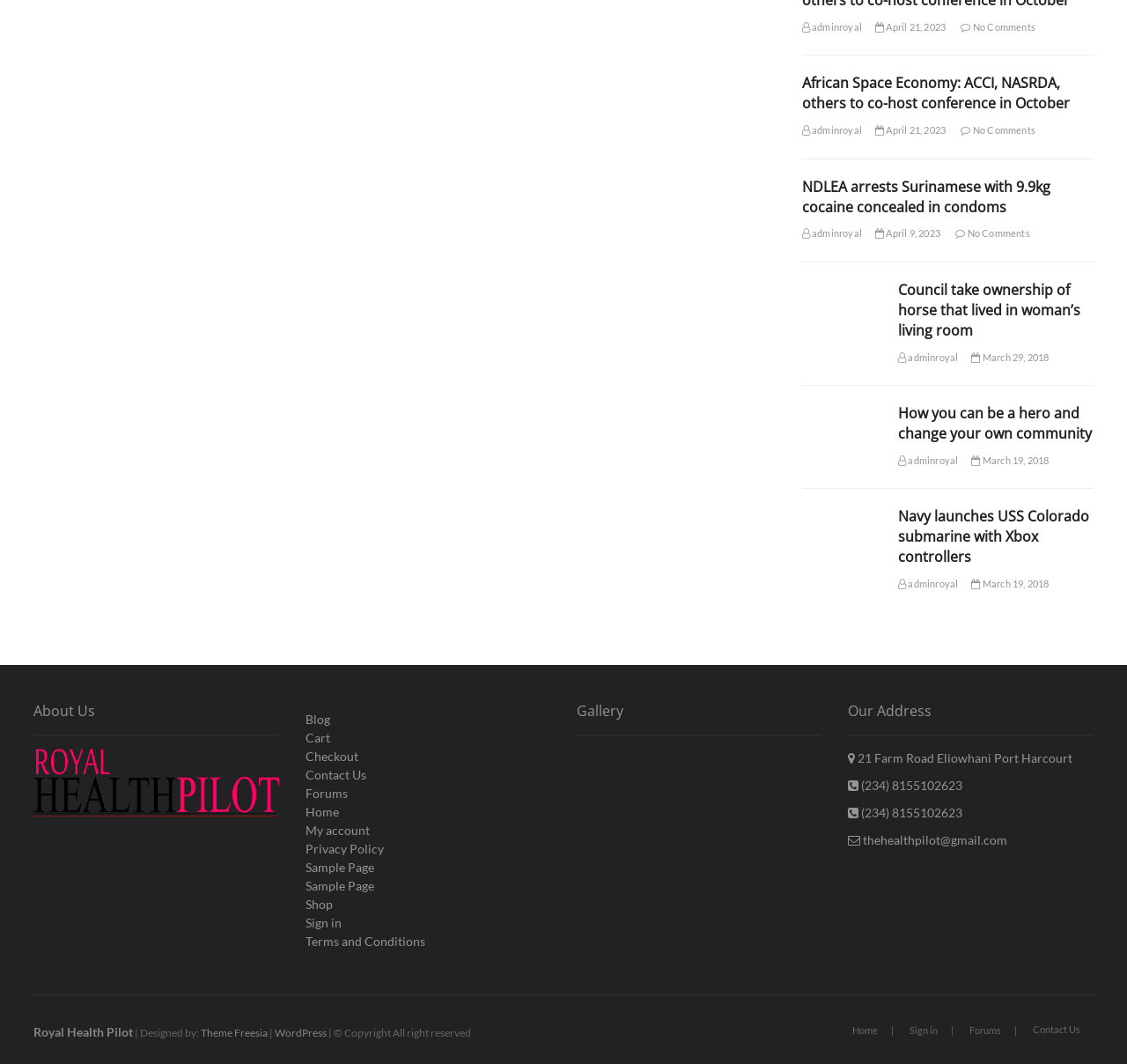Locate the bounding box coordinates of the element that should be clicked to fulfill the instruction: "Go to the 'Gallery'".

[0.512, 0.659, 0.729, 0.691]